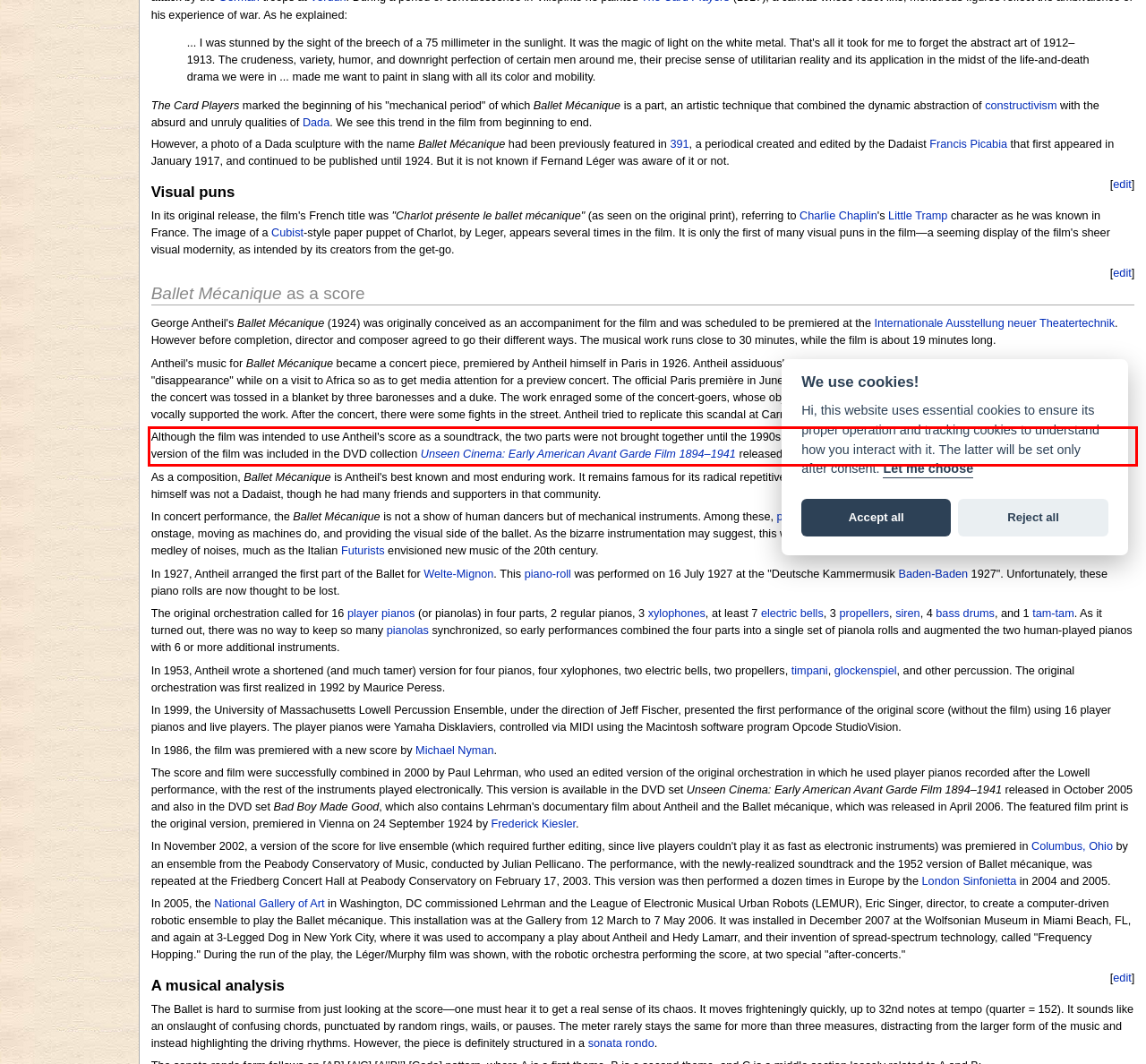You have a screenshot of a webpage, and there is a red bounding box around a UI element. Utilize OCR to extract the text within this red bounding box.

Although the film was intended to use Antheil's score as a soundtrack, the two parts were not brought together until the 1990s. In 2000, Paul Lehrman produced a married print of the film. This version of the film was included in the DVD collection Unseen Cinema: Early American Avant Garde Film 1894–1941 released in October 2005.